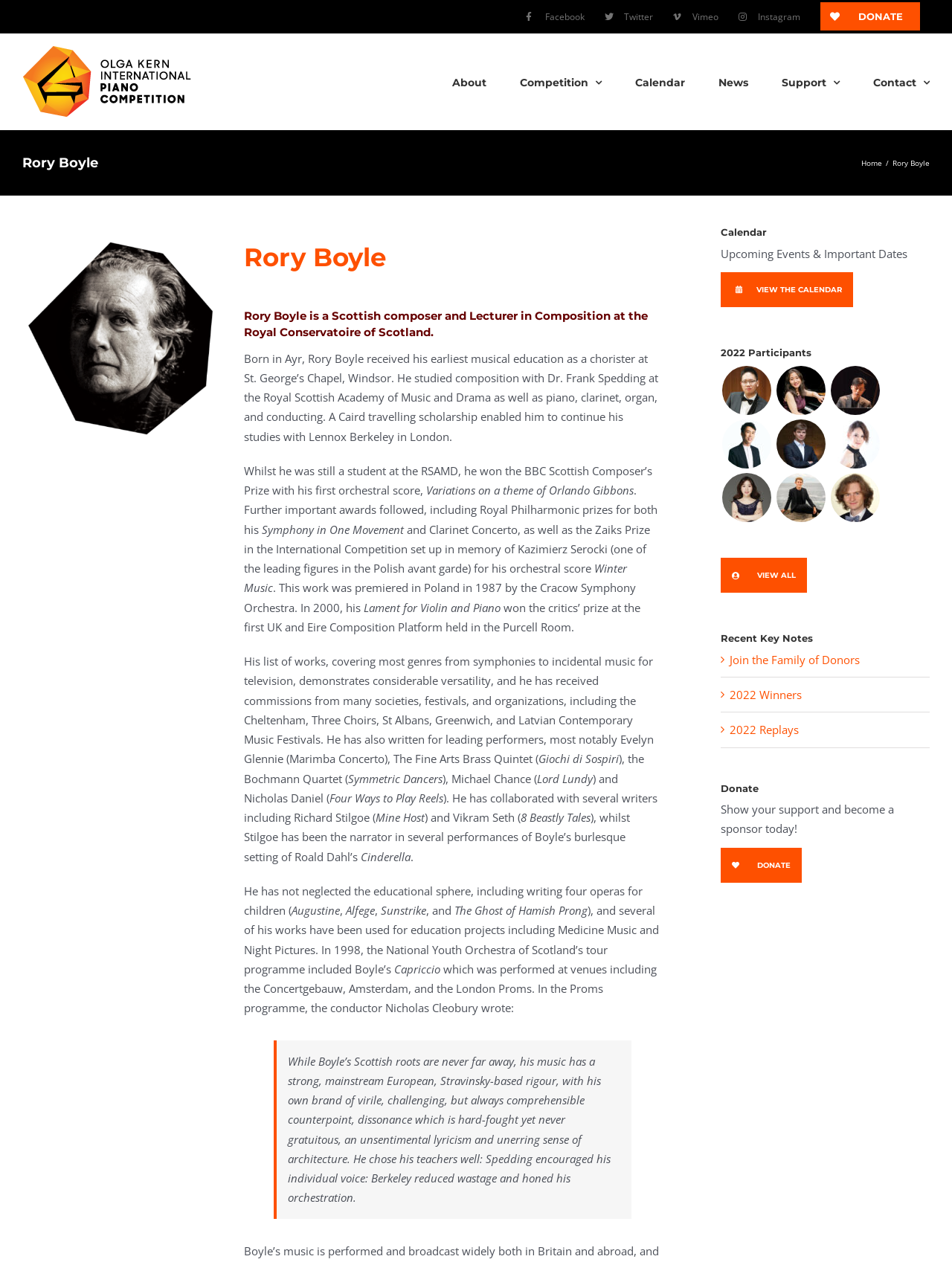Please specify the bounding box coordinates of the clickable region to carry out the following instruction: "Go to the About page". The coordinates should be four float numbers between 0 and 1, in the format [left, top, right, bottom].

[0.475, 0.026, 0.511, 0.102]